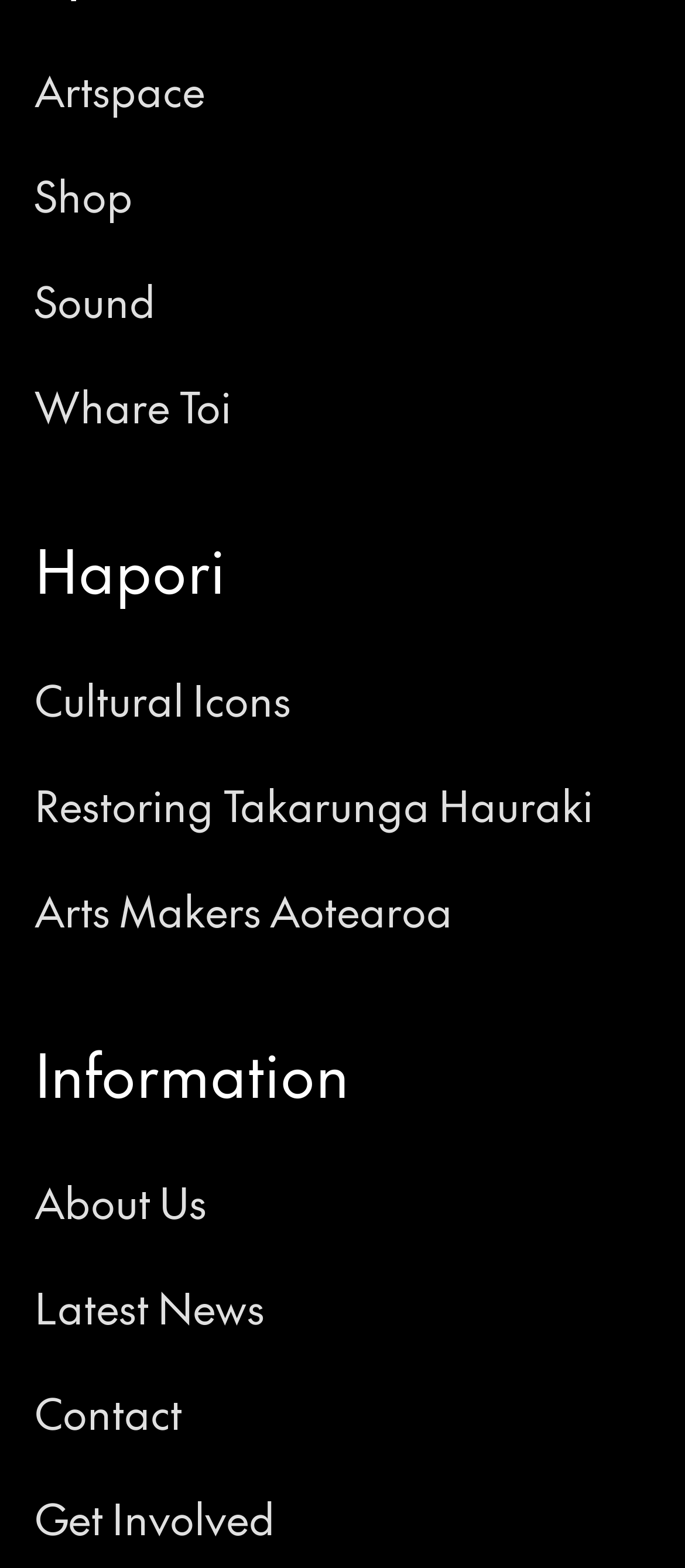Respond to the following query with just one word or a short phrase: 
What is the last link in the top navigation menu?

Get Involved